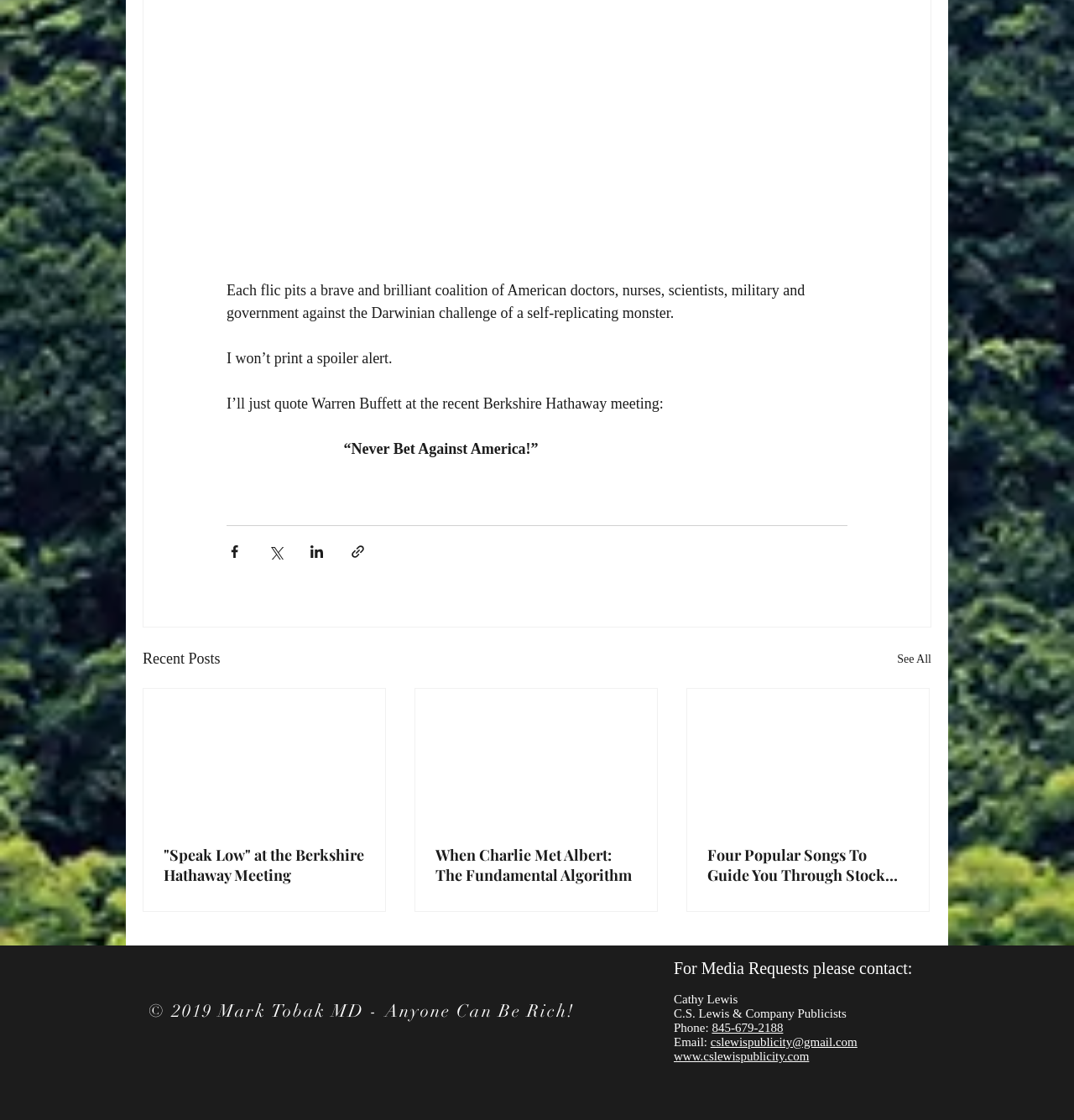Provide the bounding box coordinates of the HTML element described by the text: "Twitter".

None